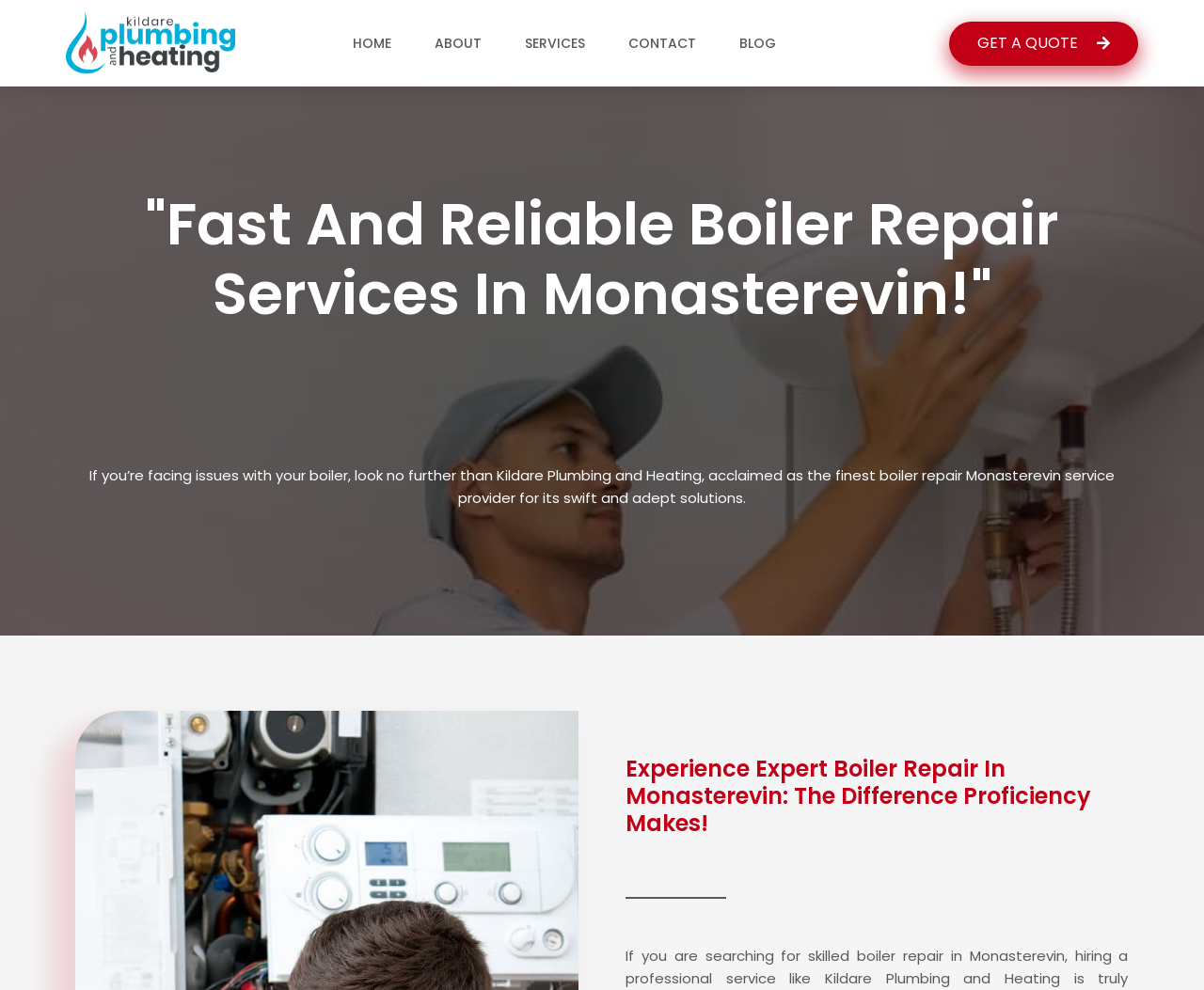Identify the bounding box coordinates of the element that should be clicked to fulfill this task: "read about boiler repair services". The coordinates should be provided as four float numbers between 0 and 1, i.e., [left, top, right, bottom].

[0.062, 0.192, 0.938, 0.333]